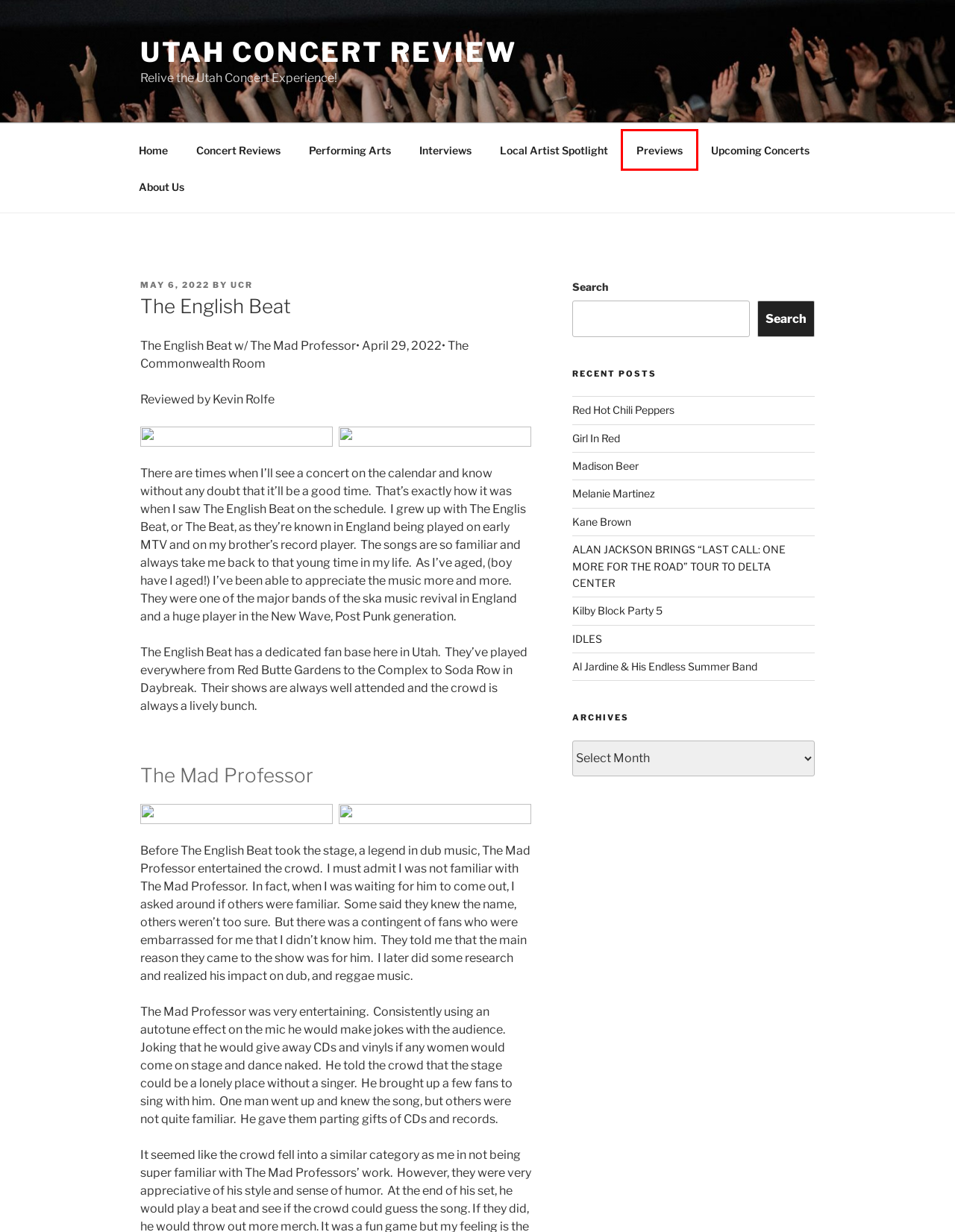You are provided with a screenshot of a webpage containing a red rectangle bounding box. Identify the webpage description that best matches the new webpage after the element in the bounding box is clicked. Here are the potential descriptions:
A. Red Hot Chili Peppers - Utah Concert Review
B. Upcoming Concerts - Utah Concert Review
C. Performing Arts Archives - Utah Concert Review
D. Previews Archives - Utah Concert Review
E. Al Jardine & His Endless Summer Band - Utah Concert Review
F. Melanie Martinez - Utah Concert Review
G. About Us - Utah Concert Review
H. Madison Beer - Utah Concert Review

D